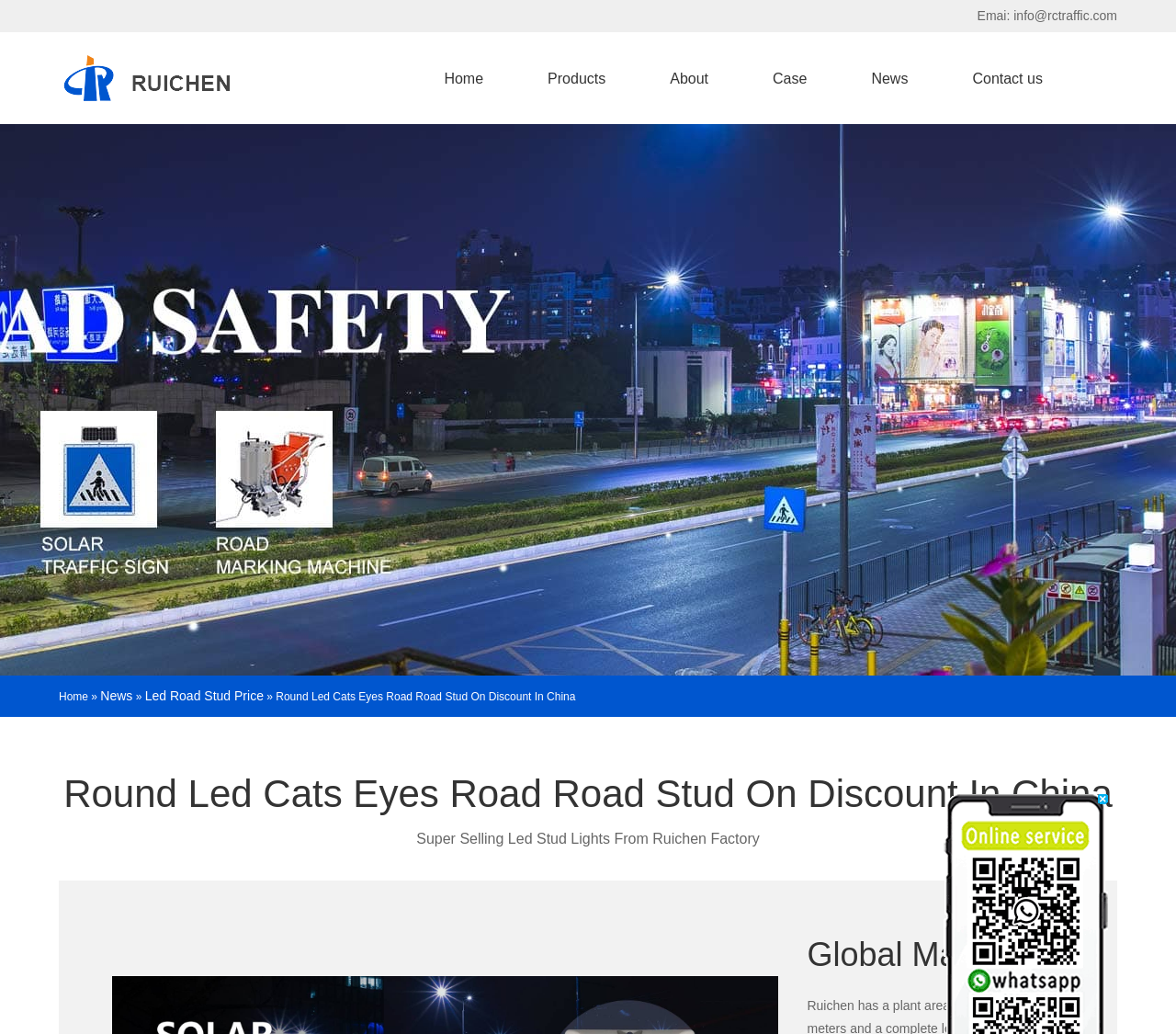Find the bounding box coordinates of the element to click in order to complete the given instruction: "Visit the home page."

[0.358, 0.061, 0.431, 0.091]